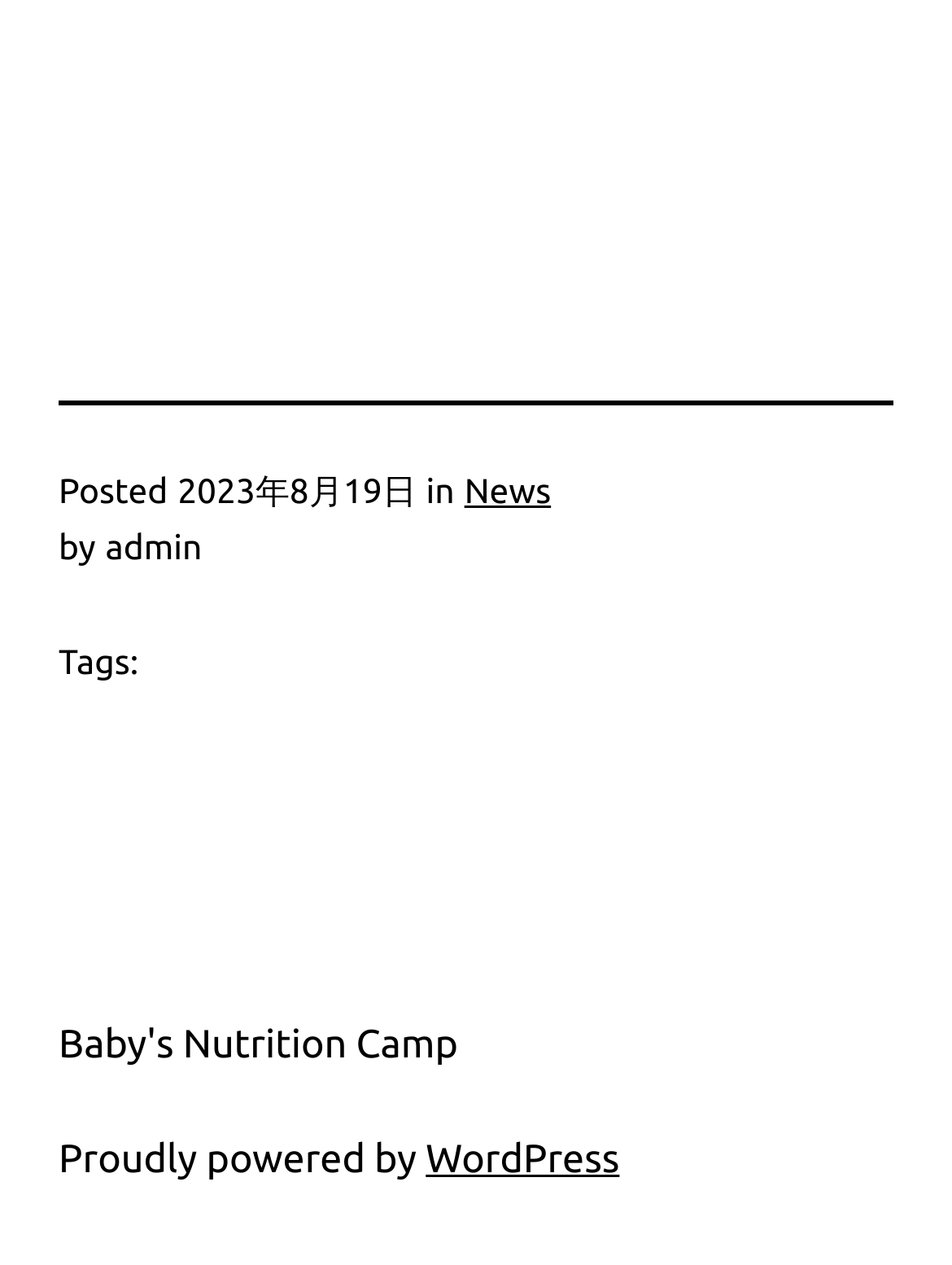Answer with a single word or phrase: 
What is the category of the article?

News